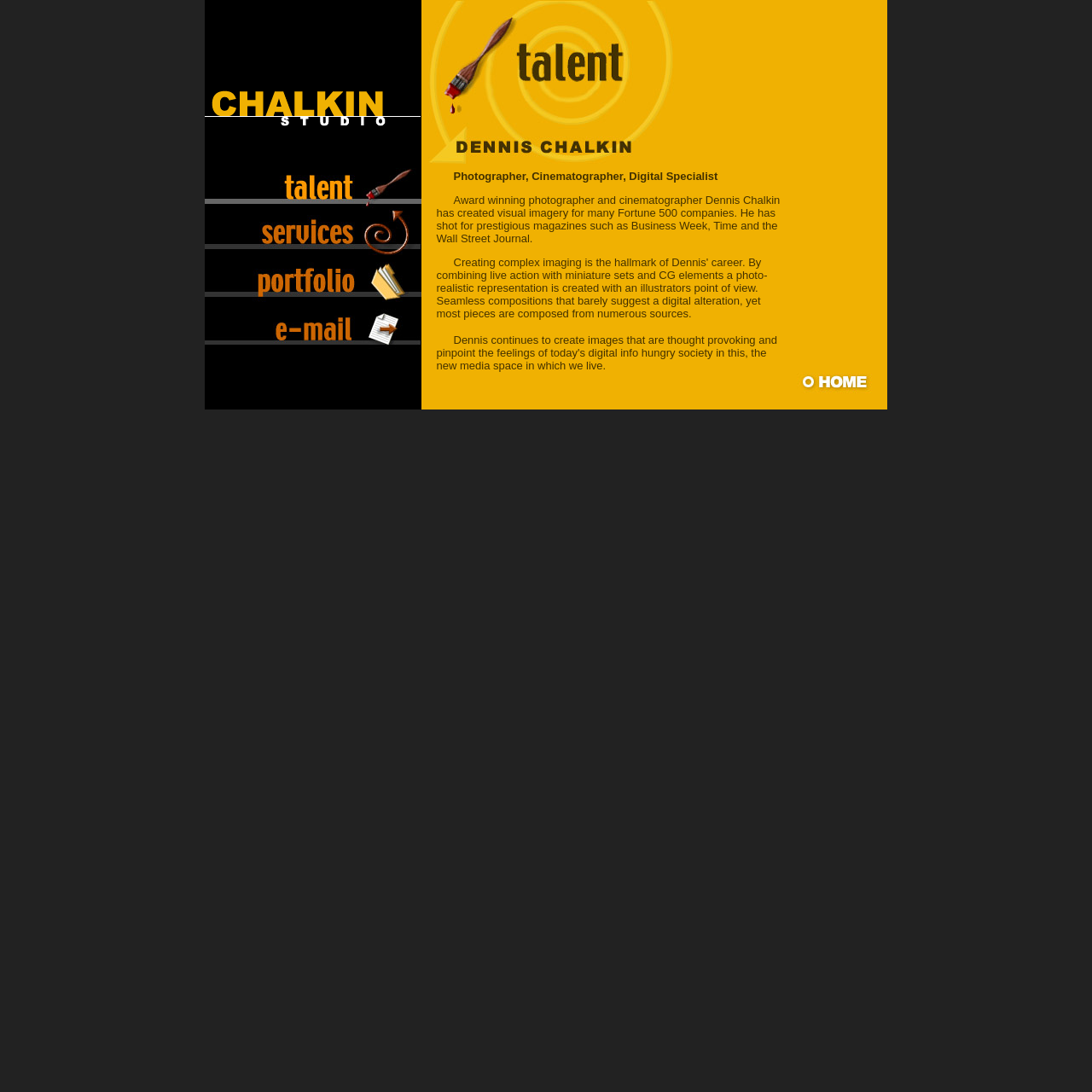Generate a detailed explanation of the webpage's features and information.

The webpage is about Chalkin Studio, specifically highlighting the talent of Dennis Chalkin, an award-winning photographer and cinematographer. 

At the top of the page, there is a layout table with four cells, each containing an empty space. Below this table, there is a row with a link on the left and an empty space on the right. 

The main content of the page is a large text block describing Dennis Chalkin's career, located in the middle of the page. This text block is surrounded by empty spaces on the top, bottom, left, and right. The text describes Dennis' experience in creating visual imagery for Fortune 500 companies and prestigious magazines, as well as his ability to combine live action with miniature sets and CG elements to create photo-realistic representations.

Below the main text block, there are several rows of links, each row containing a link on the left and an empty space on the right. These links are positioned in the lower half of the page, with the first link located near the middle of the page and the subsequent links positioned below it. 

On the right side of the page, there is a column of empty spaces, with a few links scattered throughout. These links are positioned near the top, middle, and bottom of the page.